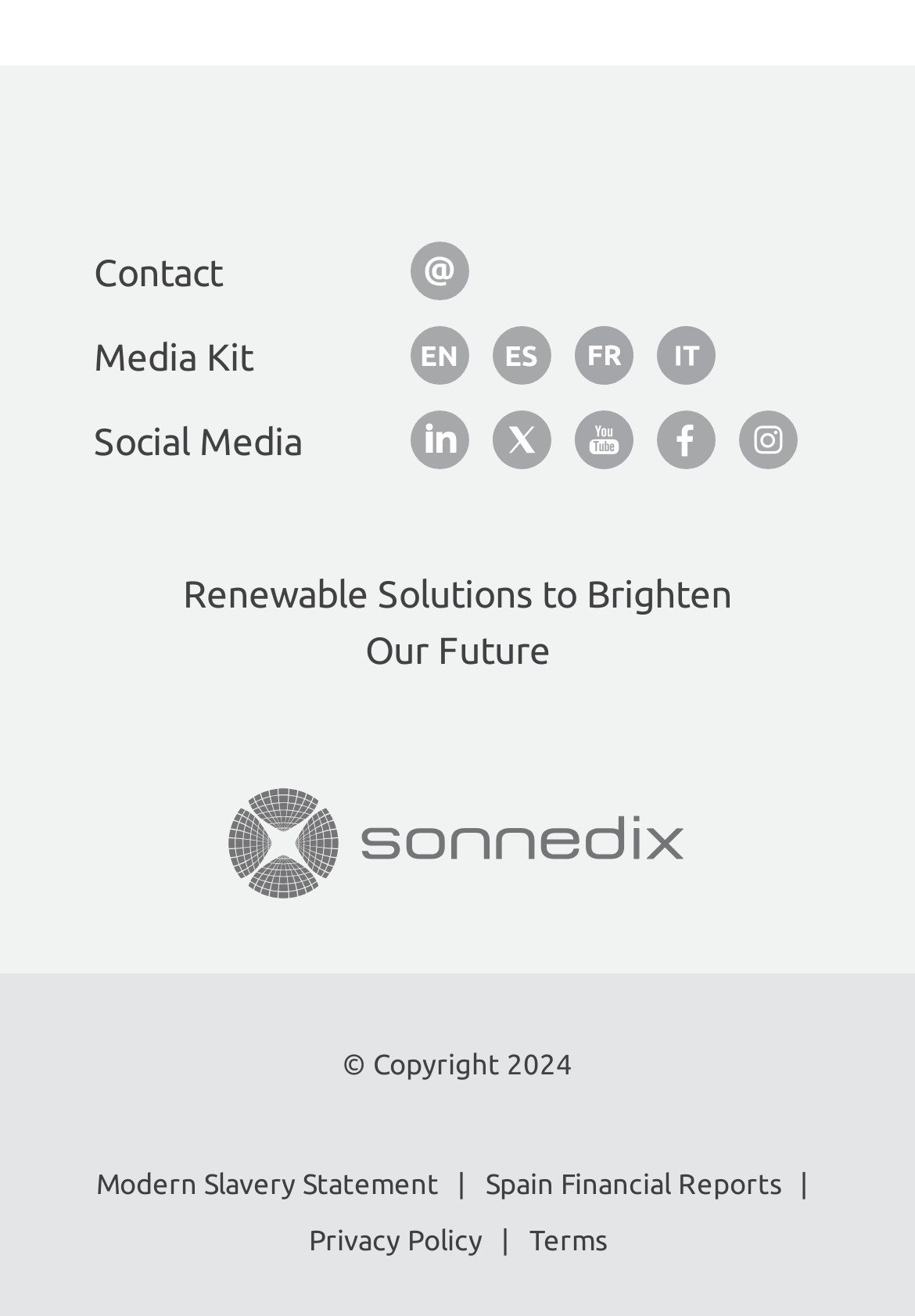Identify the bounding box coordinates necessary to click and complete the given instruction: "Follow on LinkedIn".

[0.449, 0.313, 0.513, 0.357]